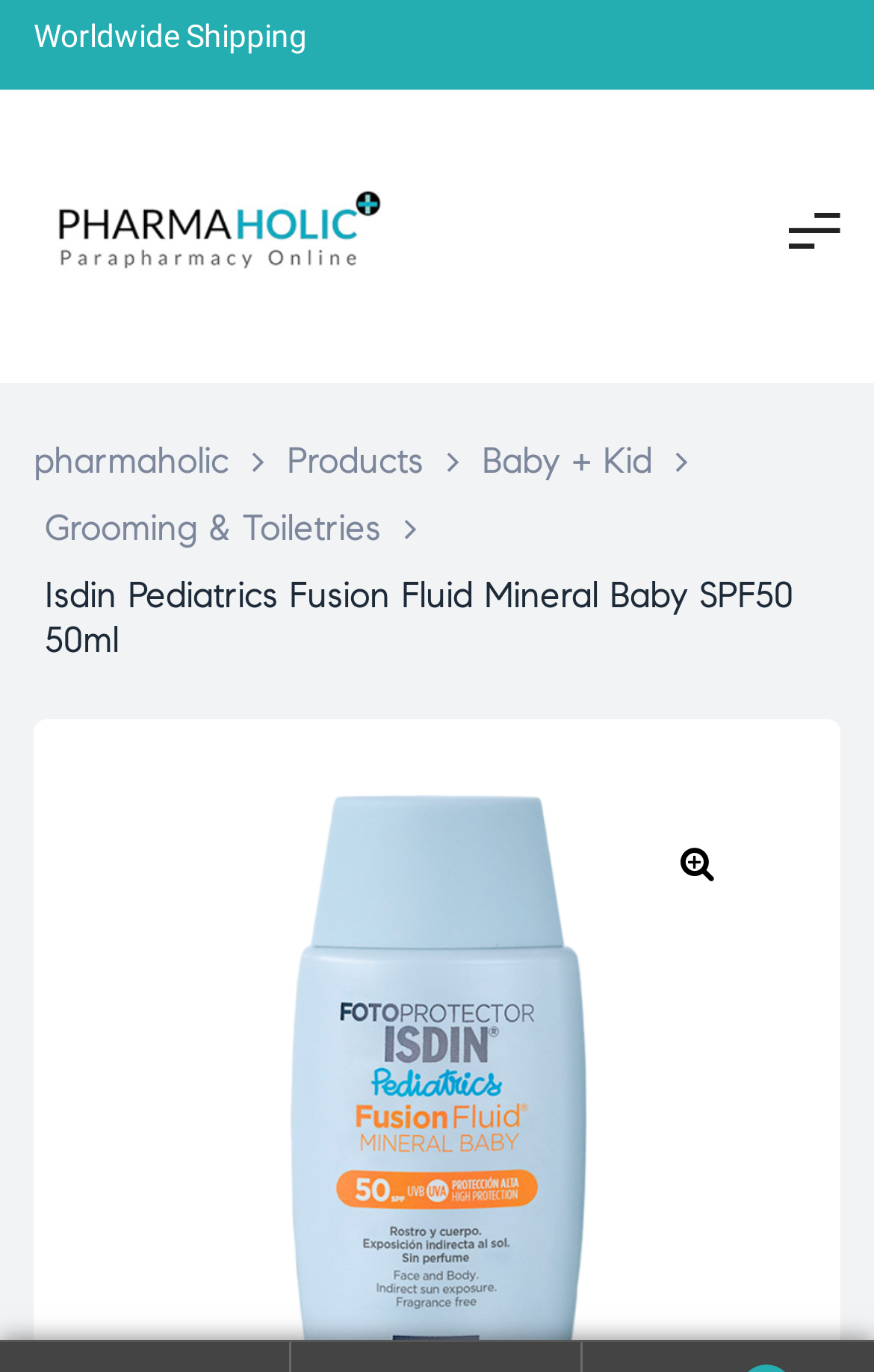What is the volume of the product?
Refer to the image and provide a detailed answer to the question.

I found the volume of the product by looking at the StaticText element with the text 'Isdin Pediatrics Fusion Fluid Mineral Baby SPF50 50ml' which mentions the volume value.